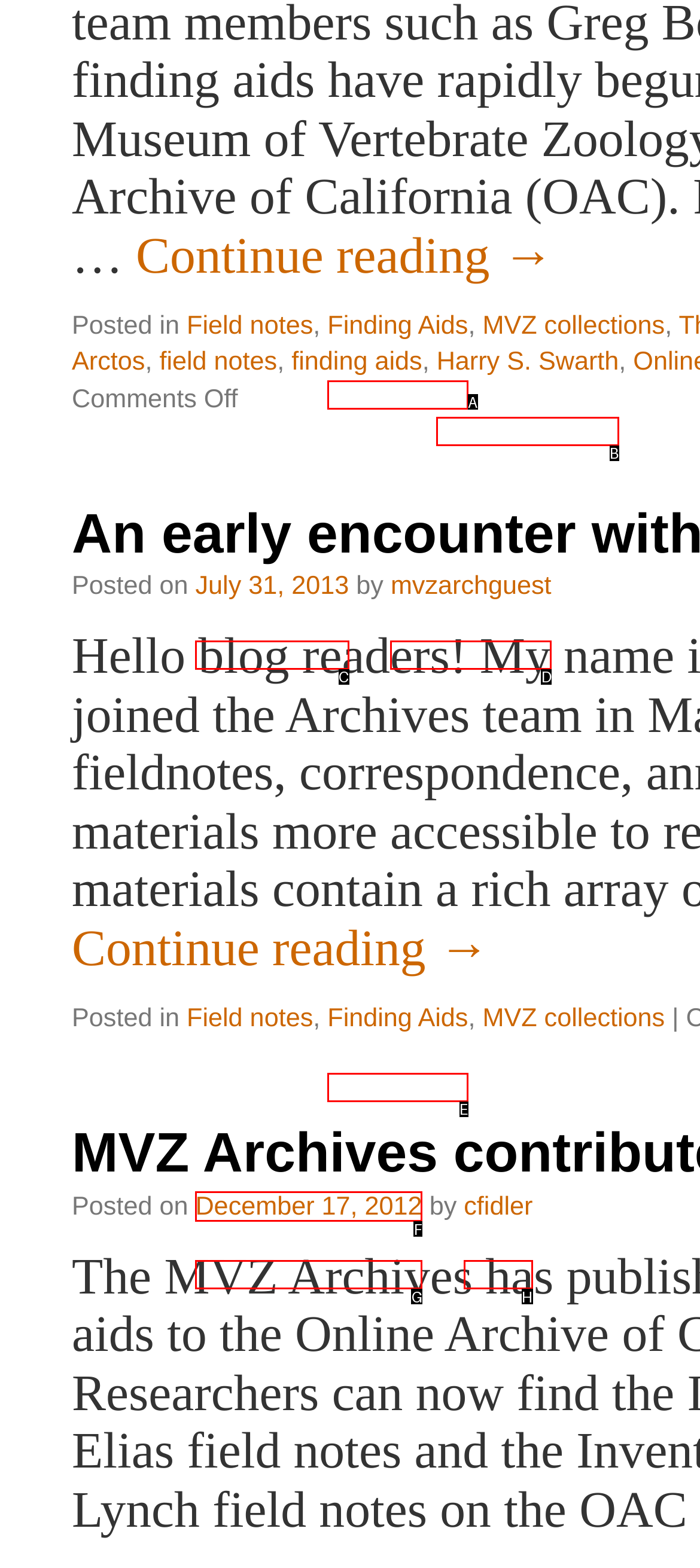Identify the correct UI element to click on to achieve the following task: View 'Finding Aids' on 'December 17, 2012' Respond with the corresponding letter from the given choices.

F